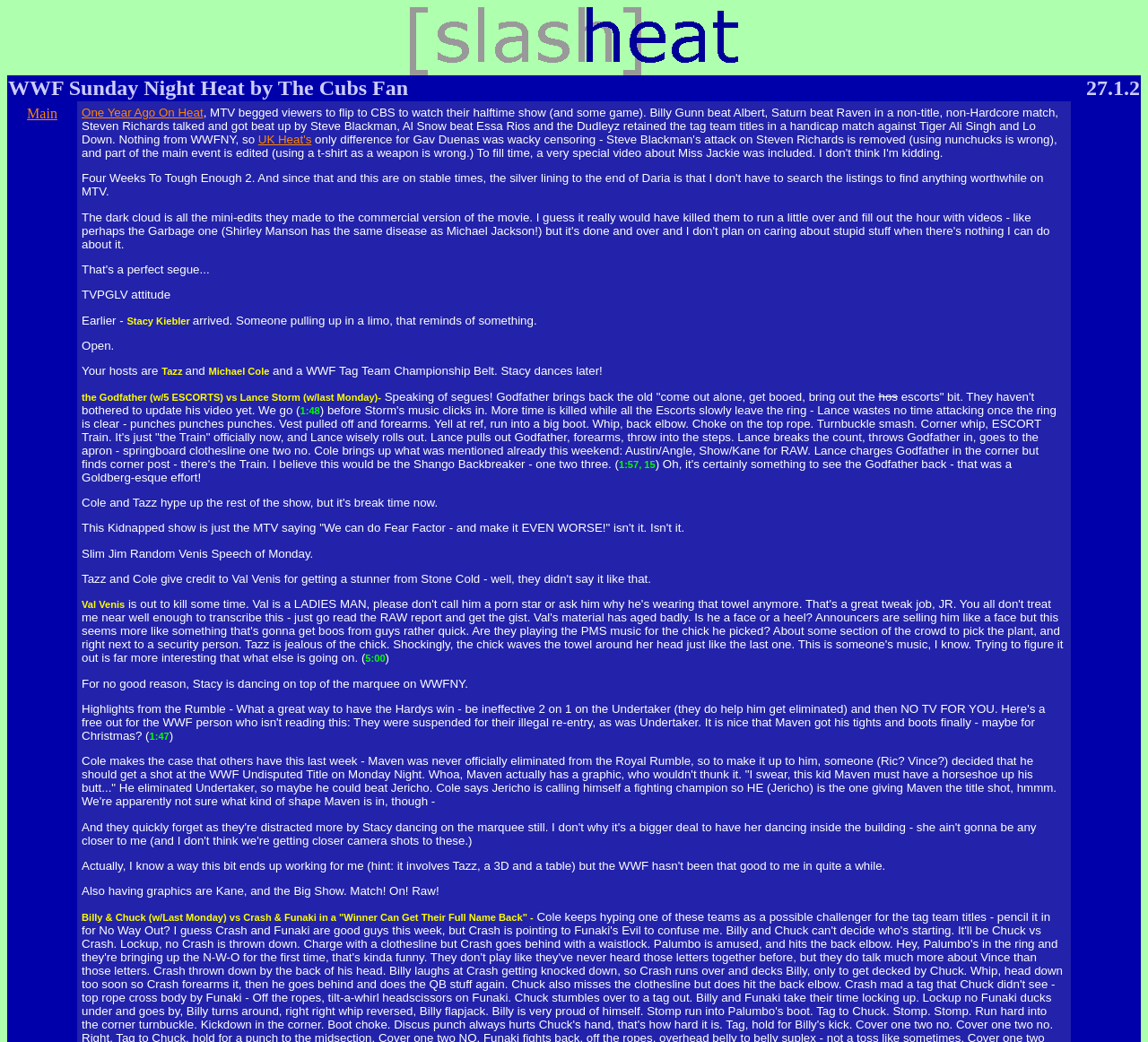Please provide the bounding box coordinates in the format (top-left x, top-left y, bottom-right x, bottom-right y). Remember, all values are floating point numbers between 0 and 1. What is the bounding box coordinate of the region described as: UK Heat's

[0.225, 0.127, 0.271, 0.14]